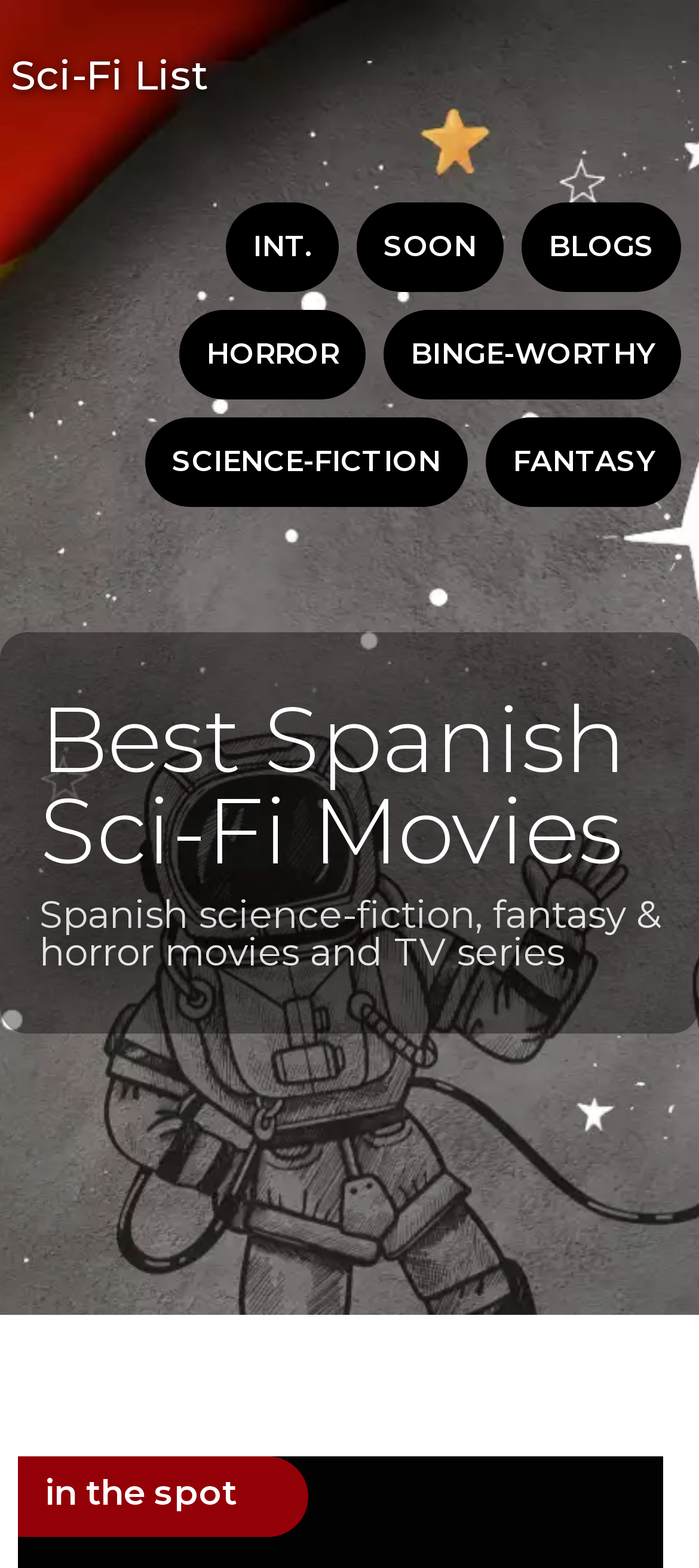What is the category of 'The Bar 2022'?
Please provide a detailed and comprehensive answer to the question.

Although 'The Bar 2022' is not explicitly categorized, the webpage mentions 'HORROR' as one of the categories, and 'The Bar 2022' is likely to be a horror movie or TV series based on its presence on this webpage.